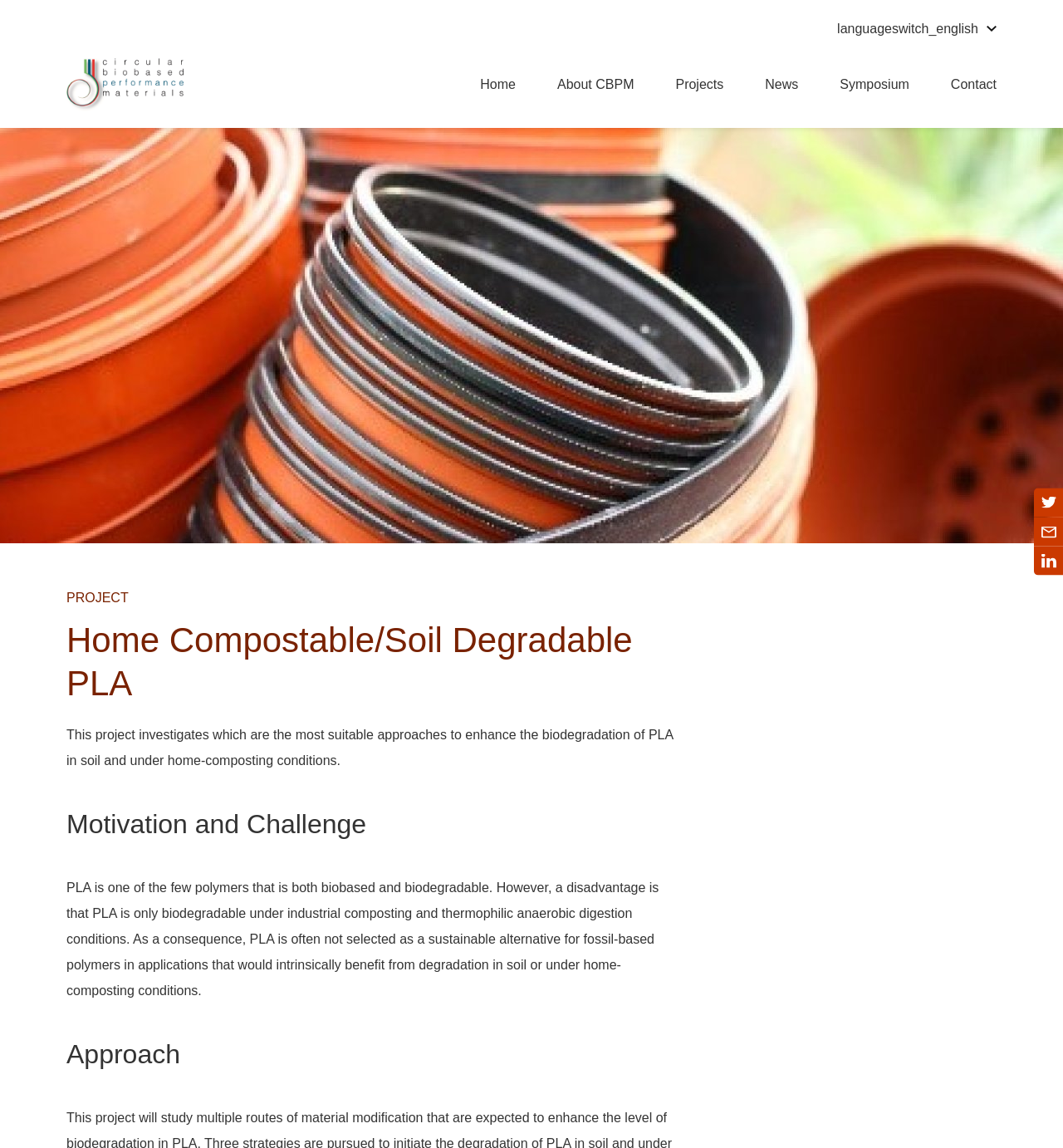Describe all the key features and sections of the webpage thoroughly.

The webpage is about a project investigating approaches to enhance the biodegradation of PLA in soil and under home-composting conditions. At the top left, there is a logo image 'bpm.png' with a header 'Home Compostable/Soil Degradable PLA' next to it. Below the logo, there is a figure with a title 'PROJECT'. 

The main content of the webpage is divided into three sections: 'Motivation and Challenge', 'Approach', and an unnamed section at the top. The top section has a brief description of the project, which is the same as the meta description. 

The 'Motivation and Challenge' section is located below the top section and has a paragraph of text explaining the limitations of PLA biodegradation. 

The 'Approach' section is located below the 'Motivation and Challenge' section and does not have any text content. 

At the top right, there are three social media links: 'Twitter', 'Email', and 'Linkedin'. 

The navigation menu is located at the top center and has six links: 'Home', 'About CBPM', 'Projects', 'News', 'Symposium', and 'Contact'. There is also a language switch link 'languageswitch_english' at the top right corner.